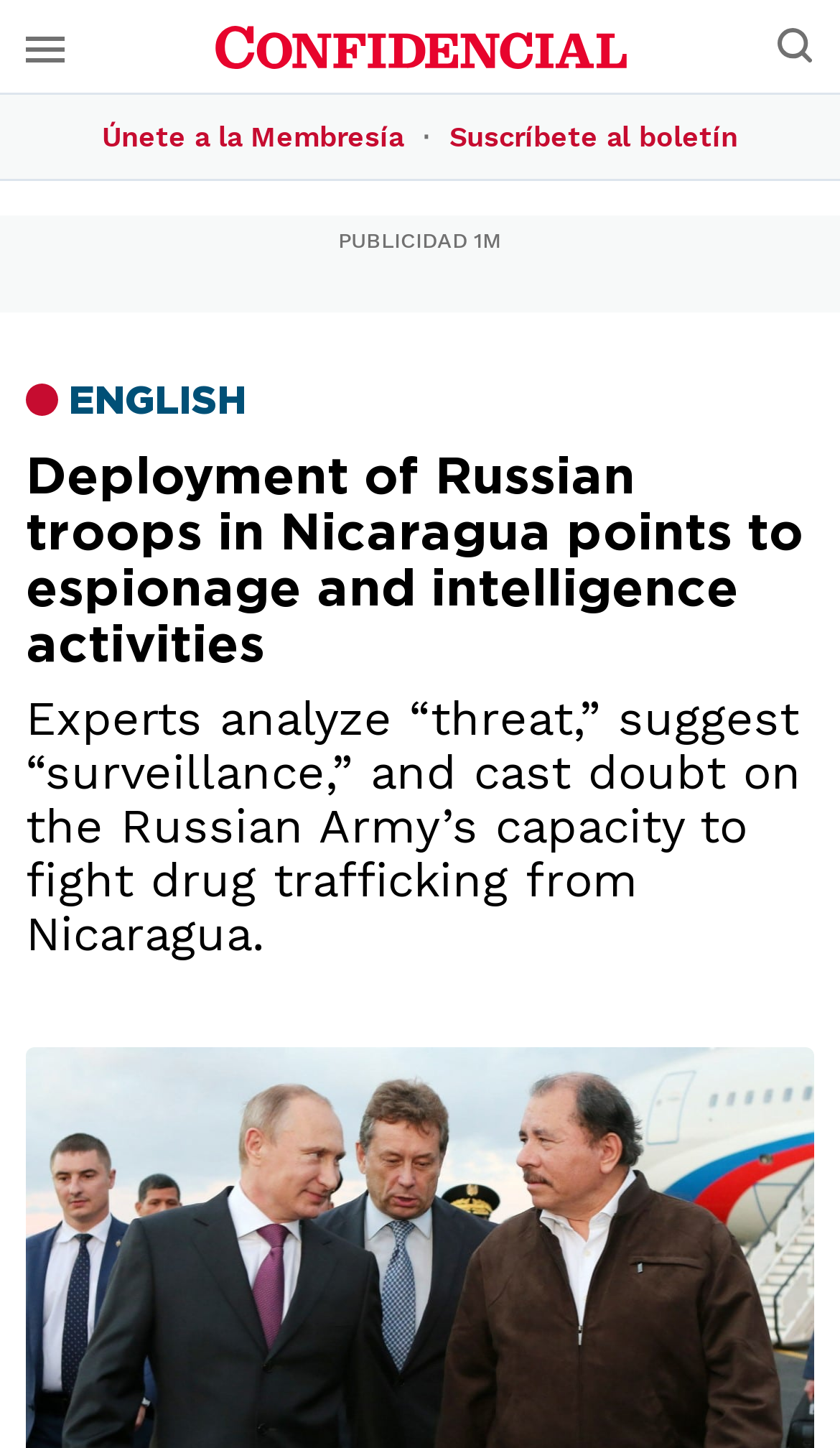Reply to the question with a single word or phrase:
Is there a membership or subscription option?

Yes